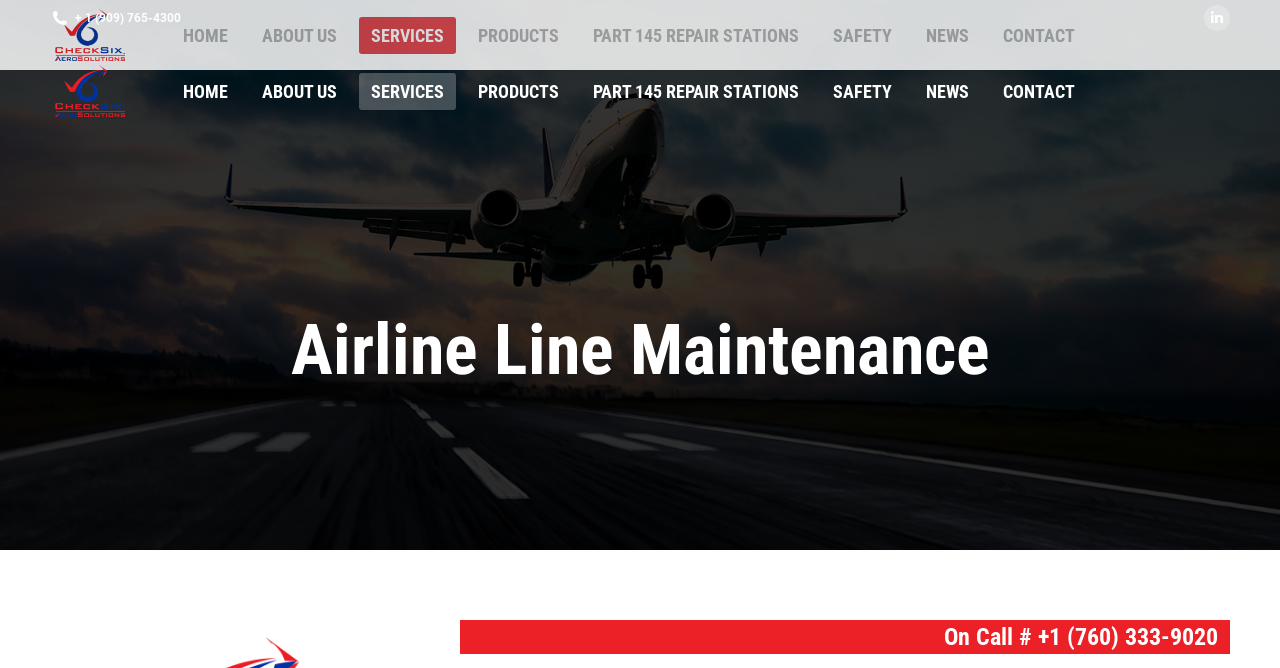What is the main service provided?
Look at the image and respond with a one-word or short-phrase answer.

Airline Line Maintenance